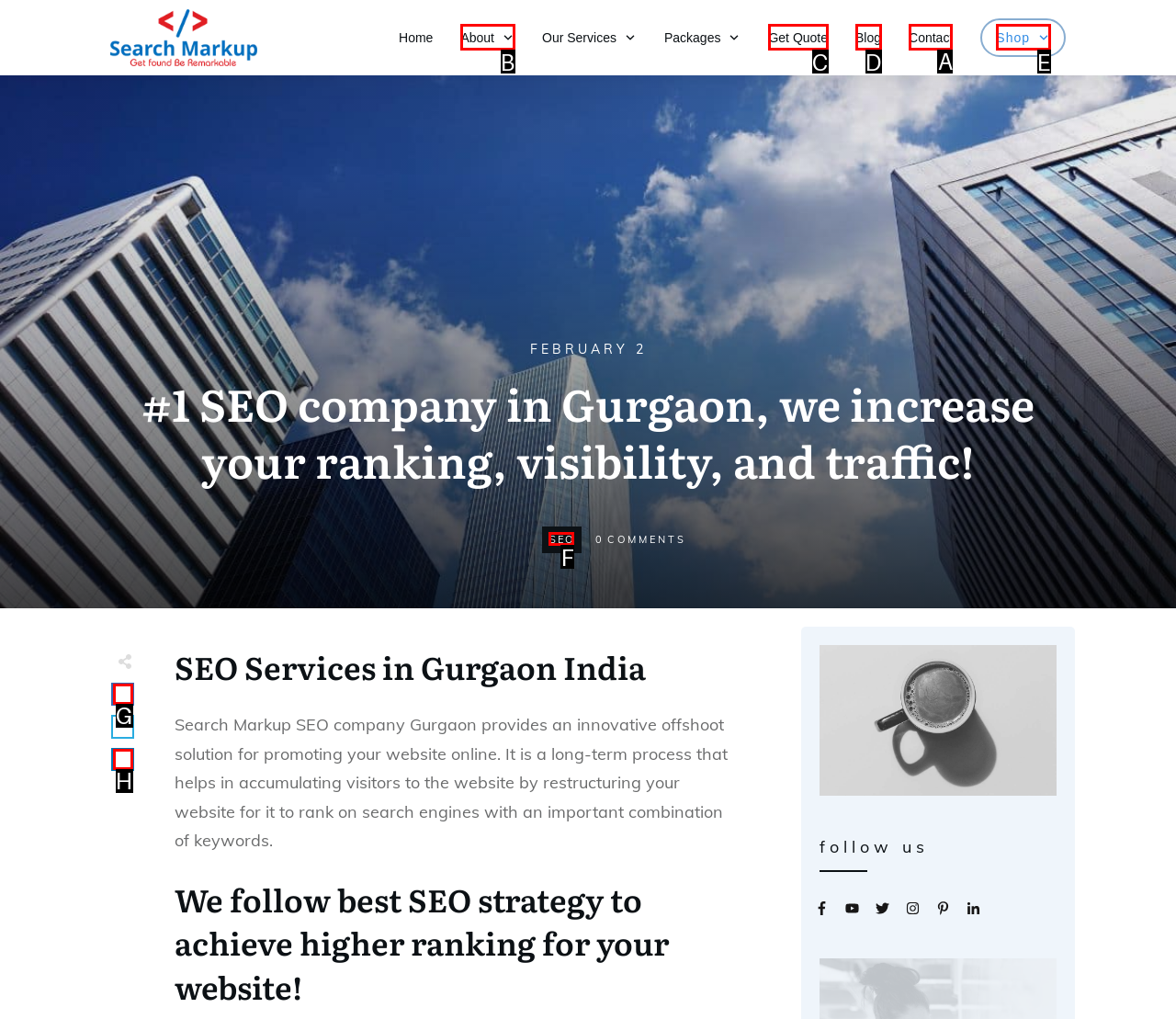Point out which HTML element you should click to fulfill the task: Click on the 'Contact' link.
Provide the option's letter from the given choices.

A